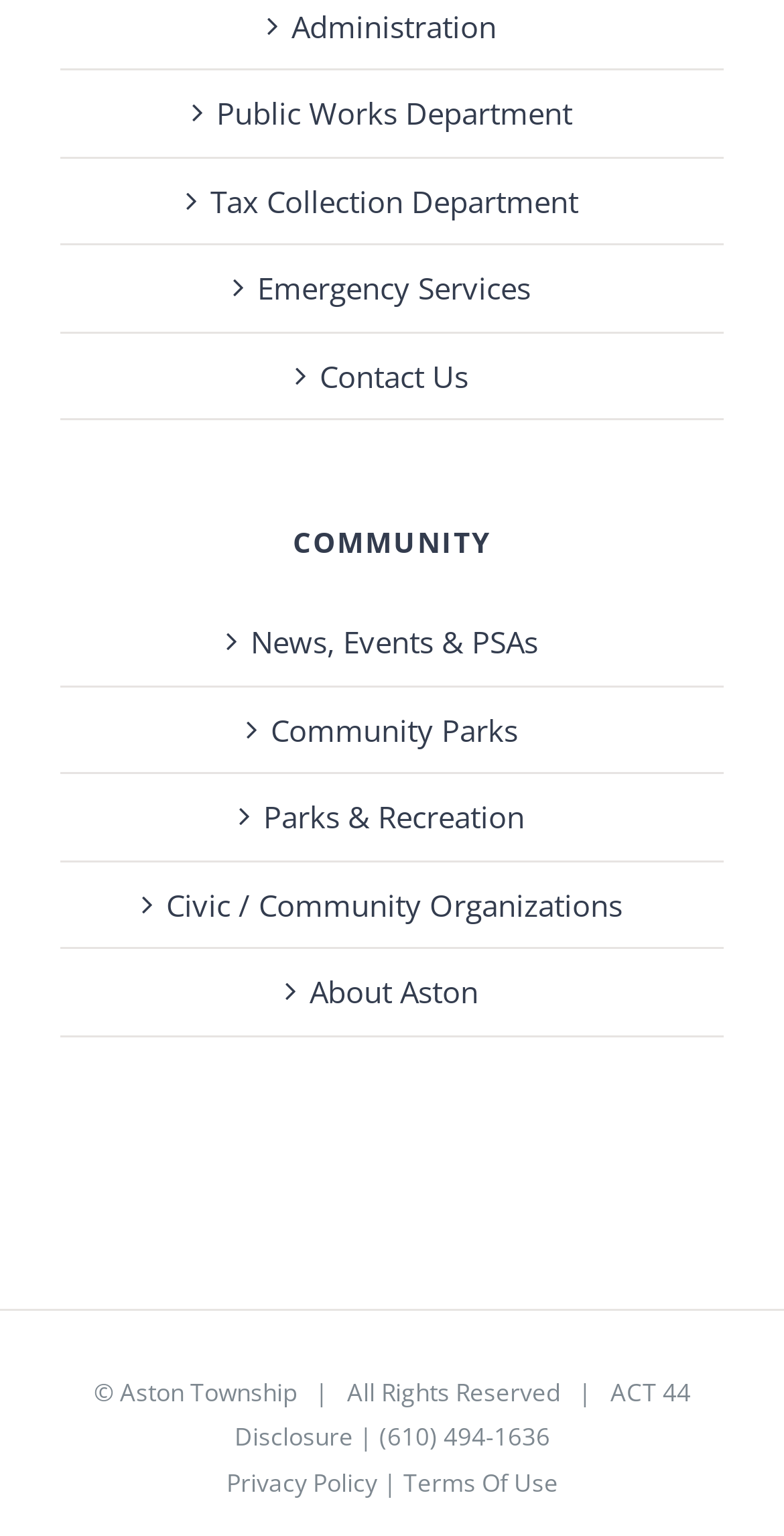How many footer links are there? Observe the screenshot and provide a one-word or short phrase answer.

4